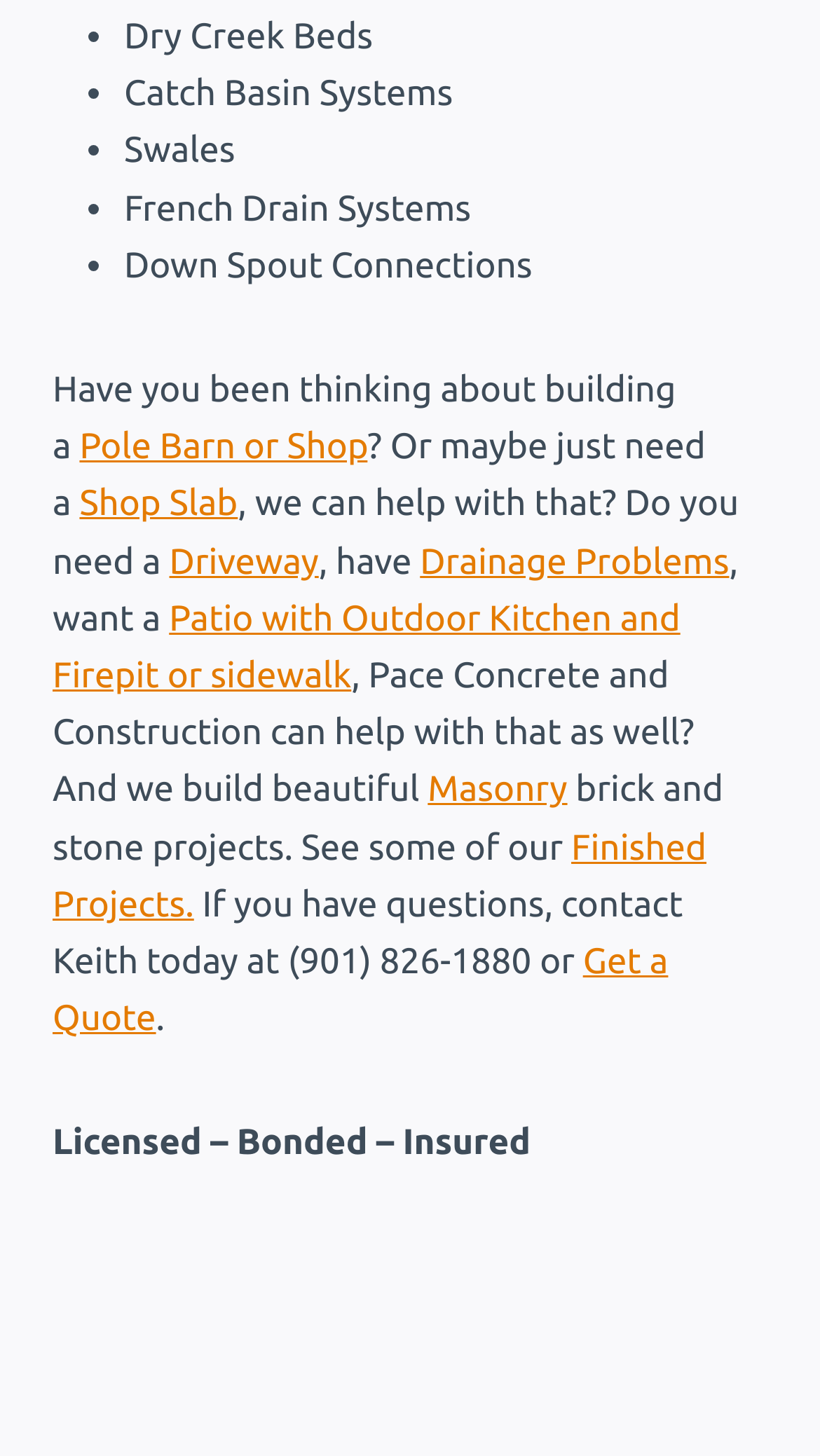Answer the question using only one word or a concise phrase: What can users do if they have questions or need a quote?

Contact Keith or Get a Quote